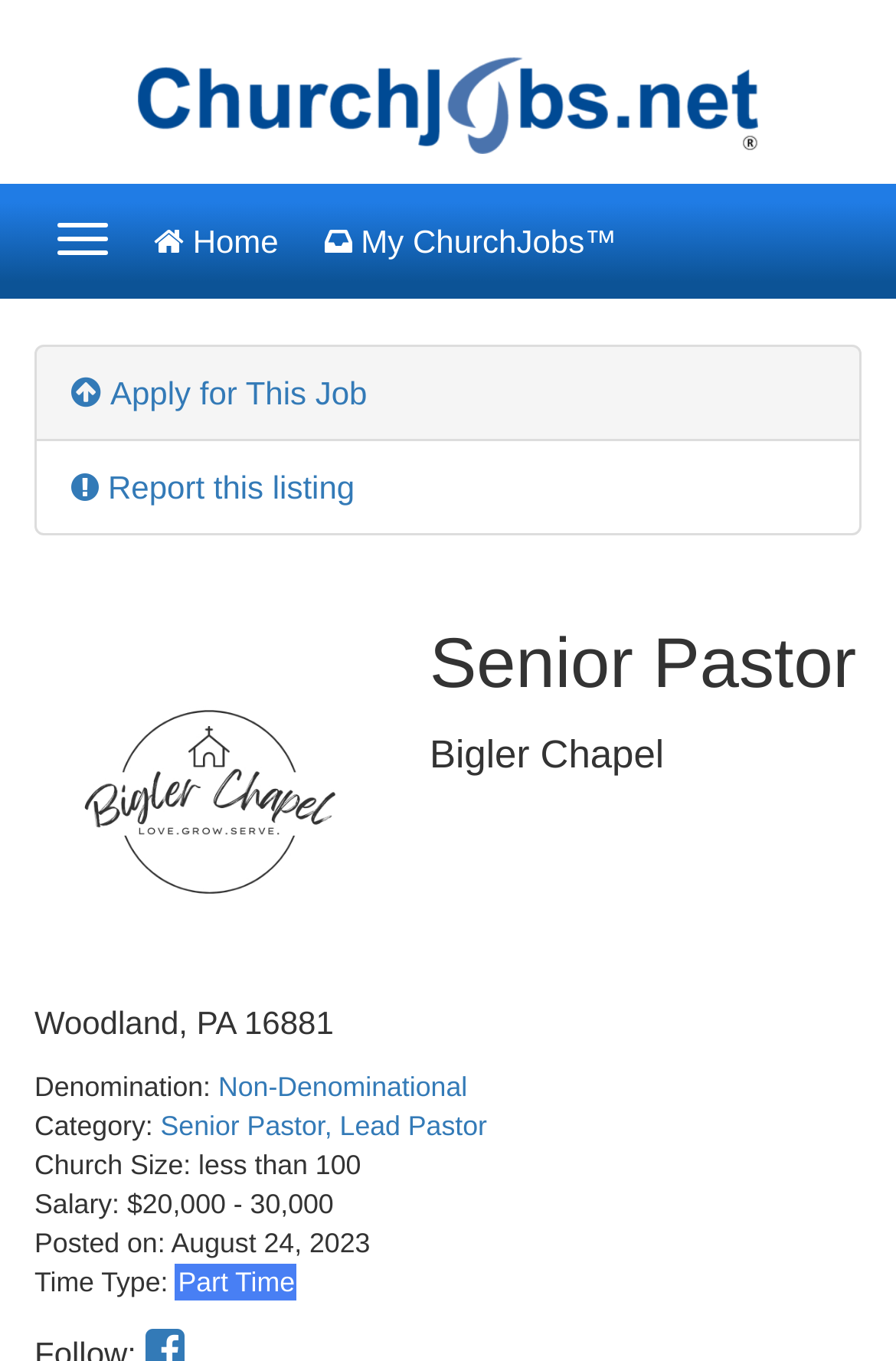Offer a detailed account of what is visible on the webpage.

The webpage is a job posting for a Senior Pastor position at Bigler Chapel in Woodland, Pennsylvania. At the top, there is a link to "Church Jobs, Pastor Jobs" accompanied by an image, and a button to toggle navigation. Below this, there are links to "Home" and "My ChurchJobs™".

The main content of the page is divided into sections. On the left side, there is a link to "Apply for This Job" and a link to "Report this listing". Below these links, there is a heading that reads "Senior Pastor" and a link to the employer, "Bigler Chapel", accompanied by an image.

To the right of the employer link, there is a section with details about the job location, which is Woodland, PA, with a zip code of 16881. Below this, there are sections with information about the job, including the denomination, which is Non-Denominational, the category, which is Senior Pastor or Lead Pastor, the church size, which is less than 100, and the salary range, which is $20,000 - 30,000. The job posting also includes the date it was posted, August 24, 2023, and the time type, which is Part Time.